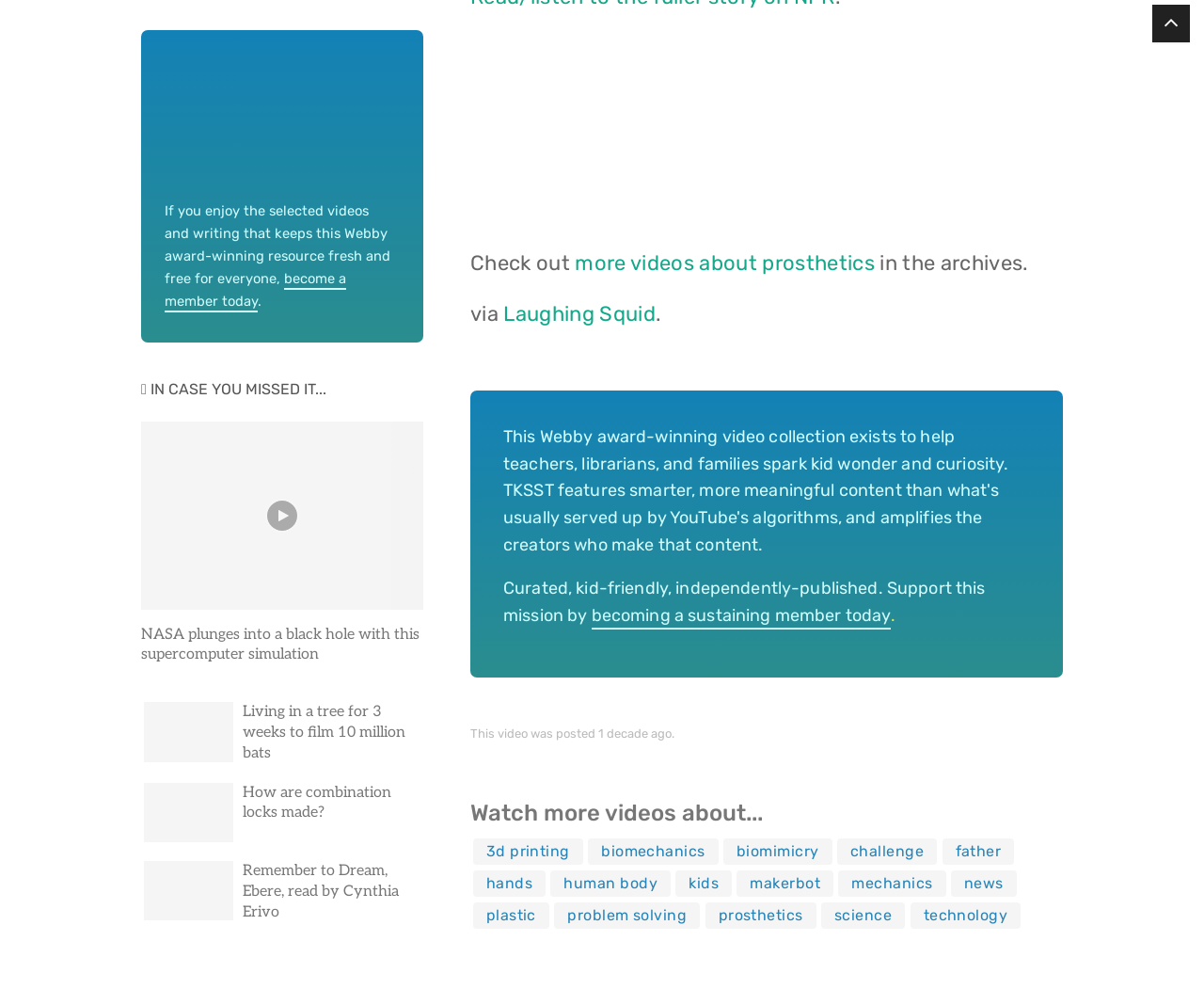Determine the bounding box coordinates of the section I need to click to execute the following instruction: "Read about NASA plunges into a black hole with this supercomputer simulation". Provide the coordinates as four float numbers between 0 and 1, i.e., [left, top, right, bottom].

[0.117, 0.622, 0.352, 0.661]